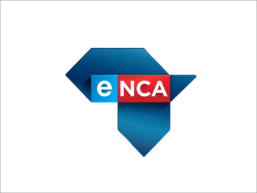Explain what is happening in the image with as much detail as possible.

The image features the logo of eNCA, a prominent South African news channel known for its comprehensive coverage of national and international news stories. The design incorporates bold colors, with a distinctive blue and red scheme set against a white background, resembling the shape of the African continent. The logo's prominent "e" signifies its online presence, while "NCA" stands for "Eastern News Channel," emphasizing its commitment to delivering timely and relevant news. The logo is typically seen in context with discussions surrounding governance, economic challenges, and pressing issues in South Africa, making it a recognizable symbol in media dialogues.